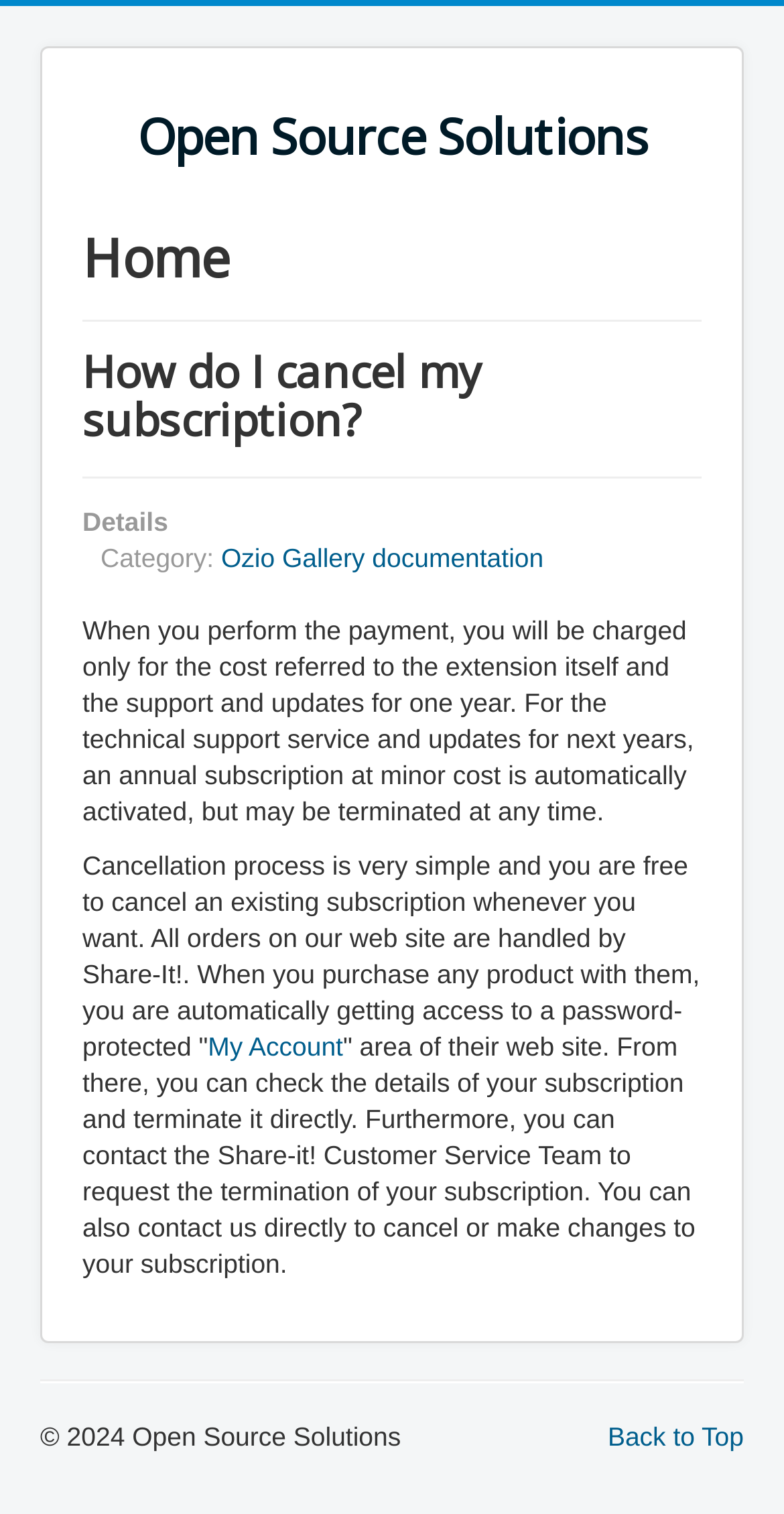What is the purpose of the annual subscription?
Refer to the screenshot and answer in one word or phrase.

For support and updates